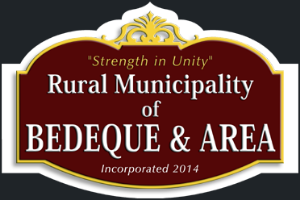Give a one-word or one-phrase response to the question:
What is the year of incorporation mentioned in the emblem?

2014